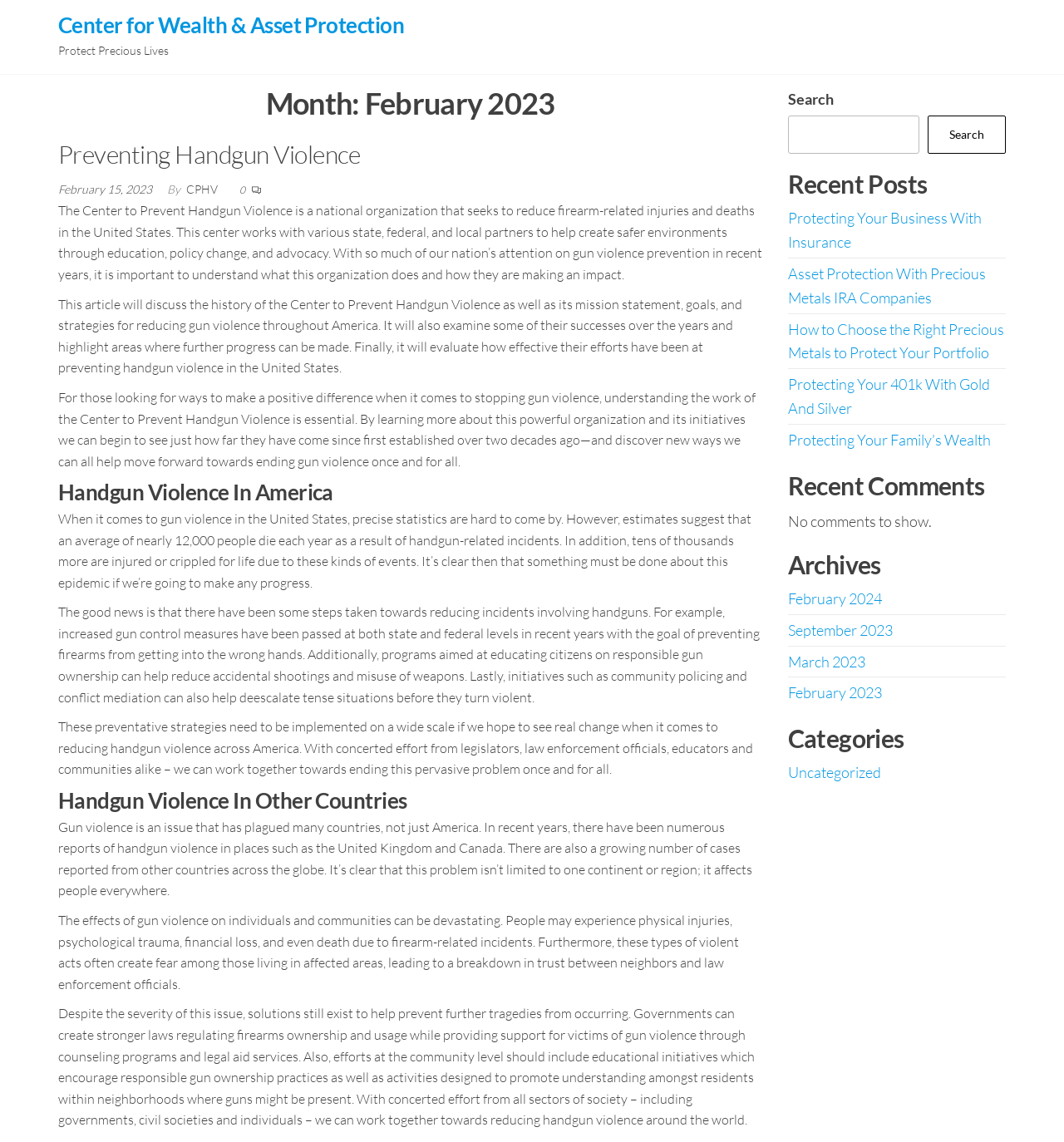What is the purpose of the Center to Prevent Handgun Violence?
Answer the question with detailed information derived from the image.

The Center to Prevent Handgun Violence works with various state, federal, and local partners to help create safer environments through education, policy change, and advocacy, with the ultimate goal of reducing firearm-related injuries and deaths in the United States.